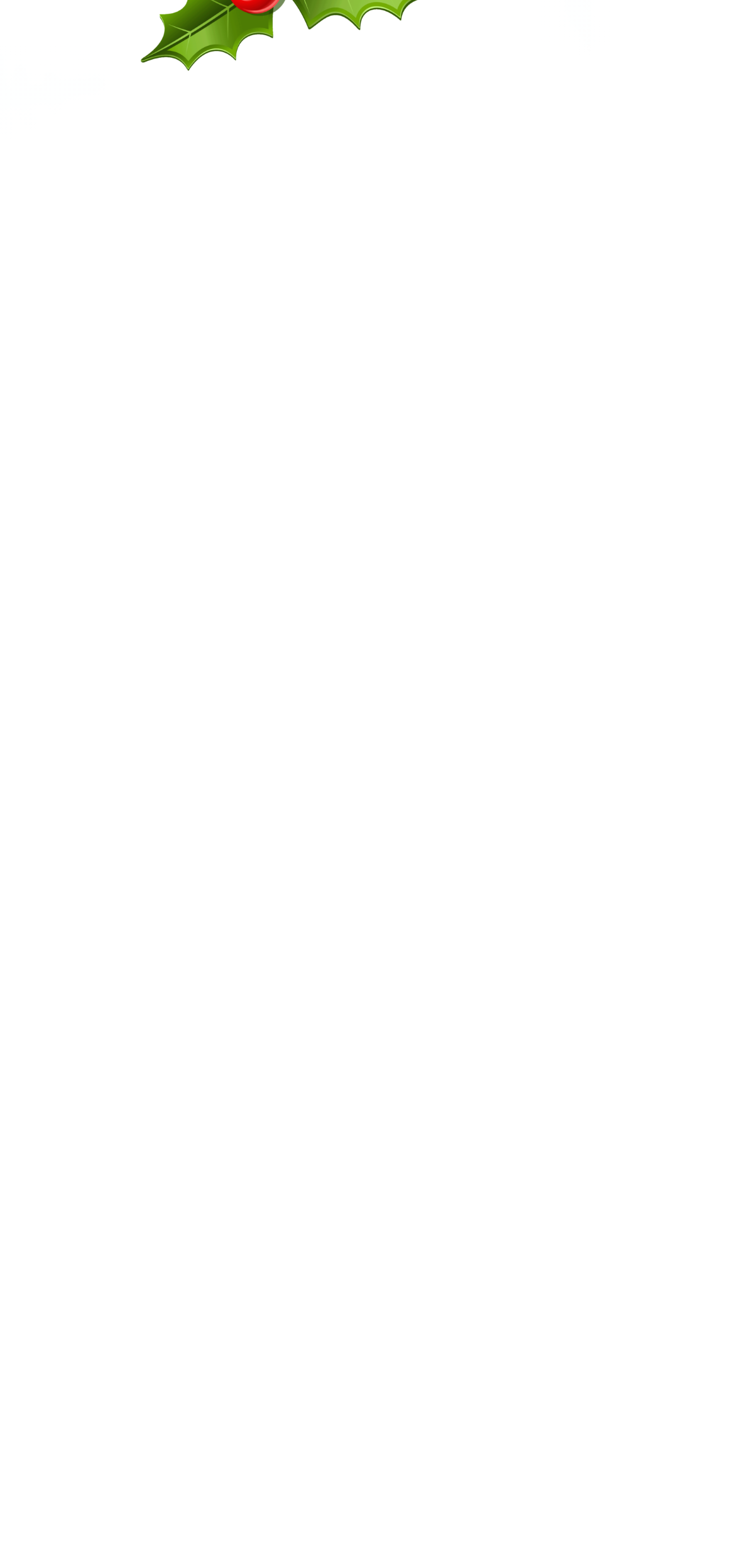Using floating point numbers between 0 and 1, provide the bounding box coordinates in the format (top-left x, top-left y, bottom-right x, bottom-right y). Locate the UI element described here: 516-628-TOYS

[0.417, 0.771, 0.663, 0.795]